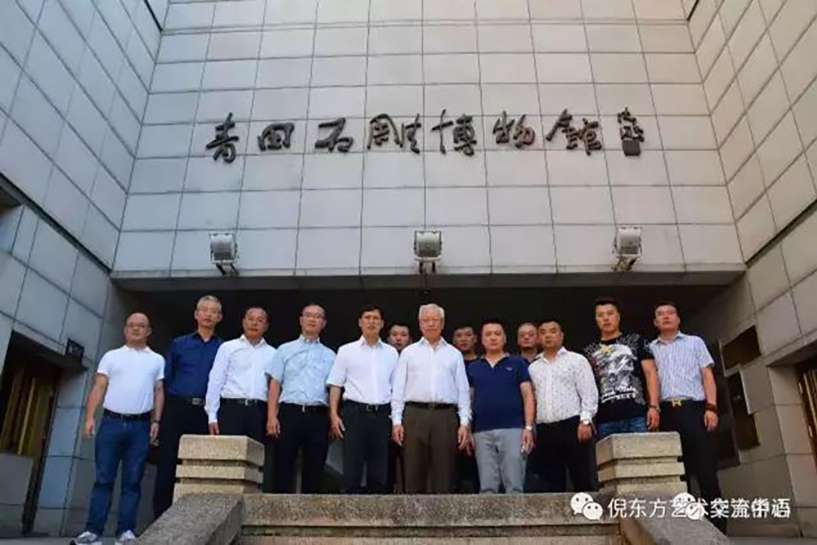What is the cultural significance of Qingtian stone sculptures?
Identify the answer in the screenshot and reply with a single word or phrase.

Cultural heritage and artistic achievements